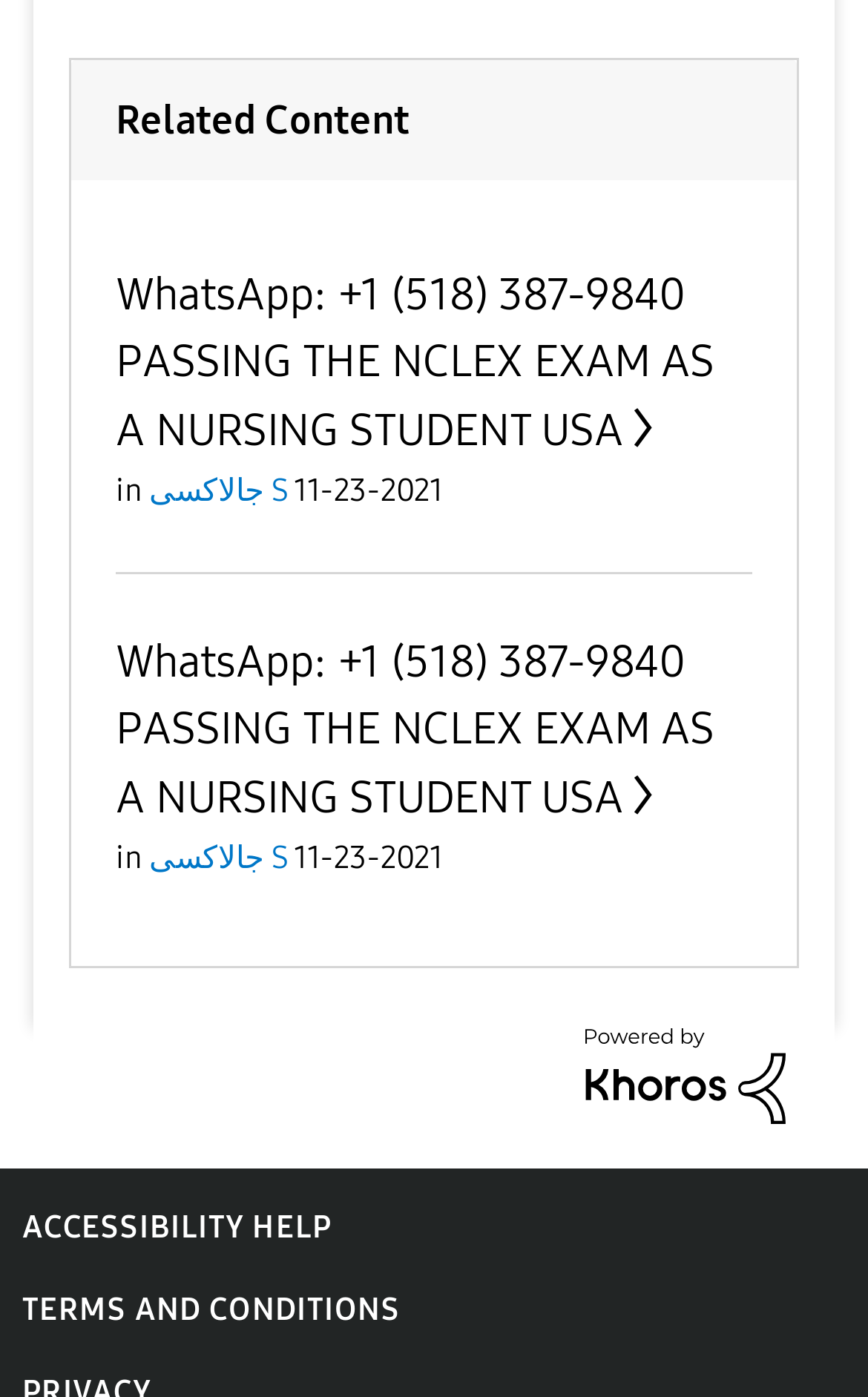Reply to the question with a brief word or phrase: What is the phone number for WhatsApp?

+1 (518) 387-9840